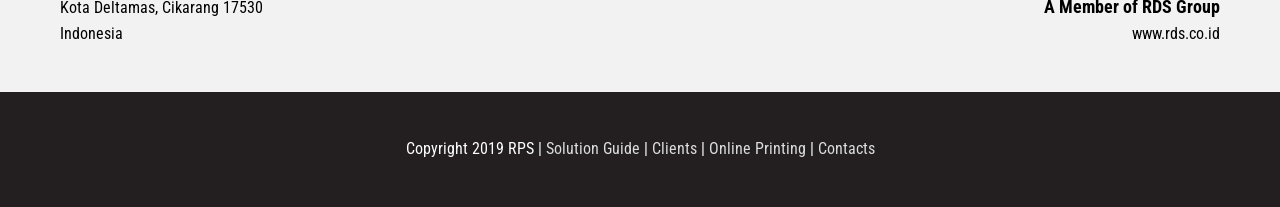Please look at the image and answer the question with a detailed explanation: What is the country mentioned at the top?

The country mentioned at the top is 'Indonesia' which is a static text element with bounding box coordinates [0.047, 0.114, 0.096, 0.205].